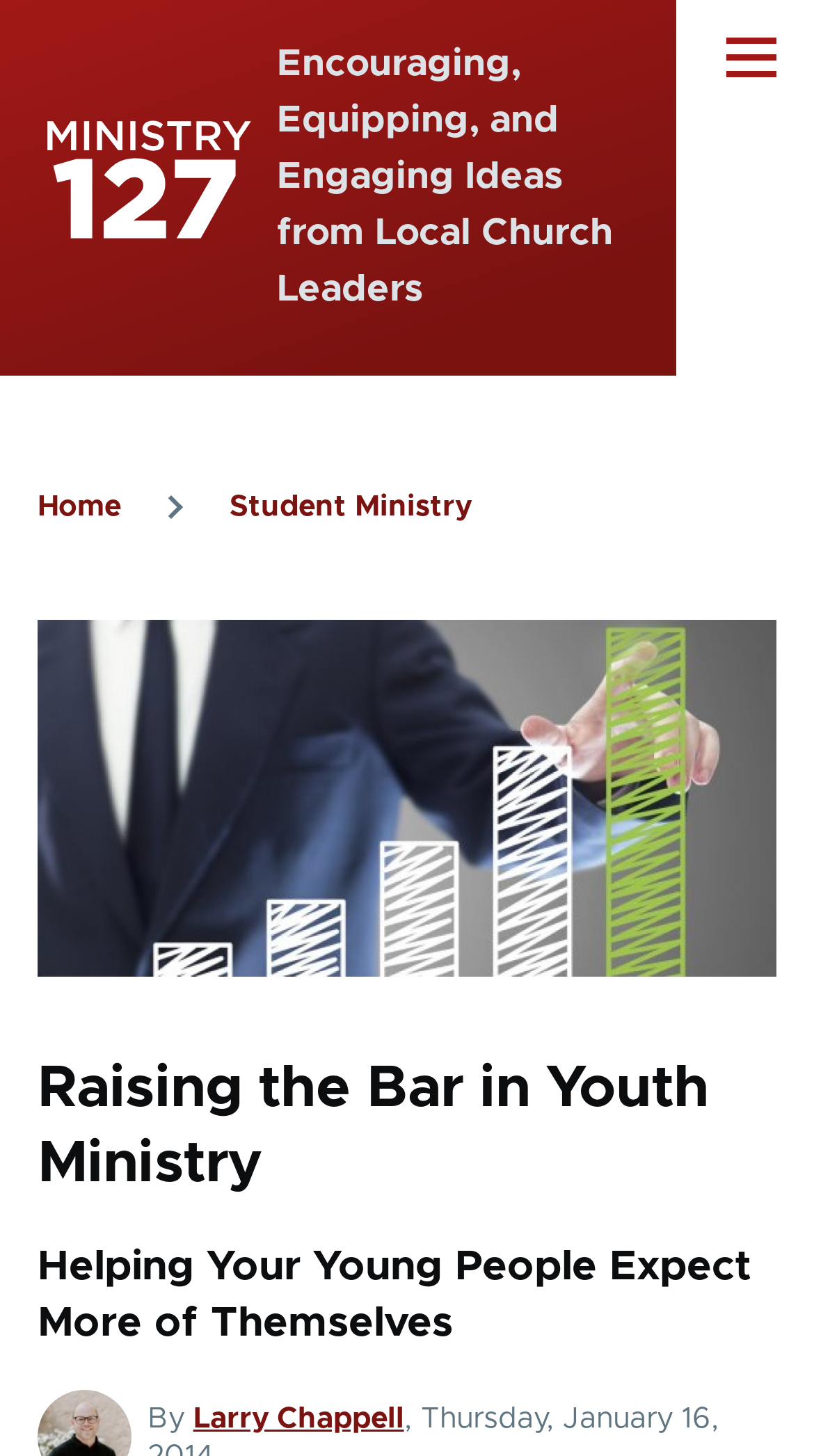Identify and extract the main heading from the webpage.

Raising the Bar in Youth Ministry